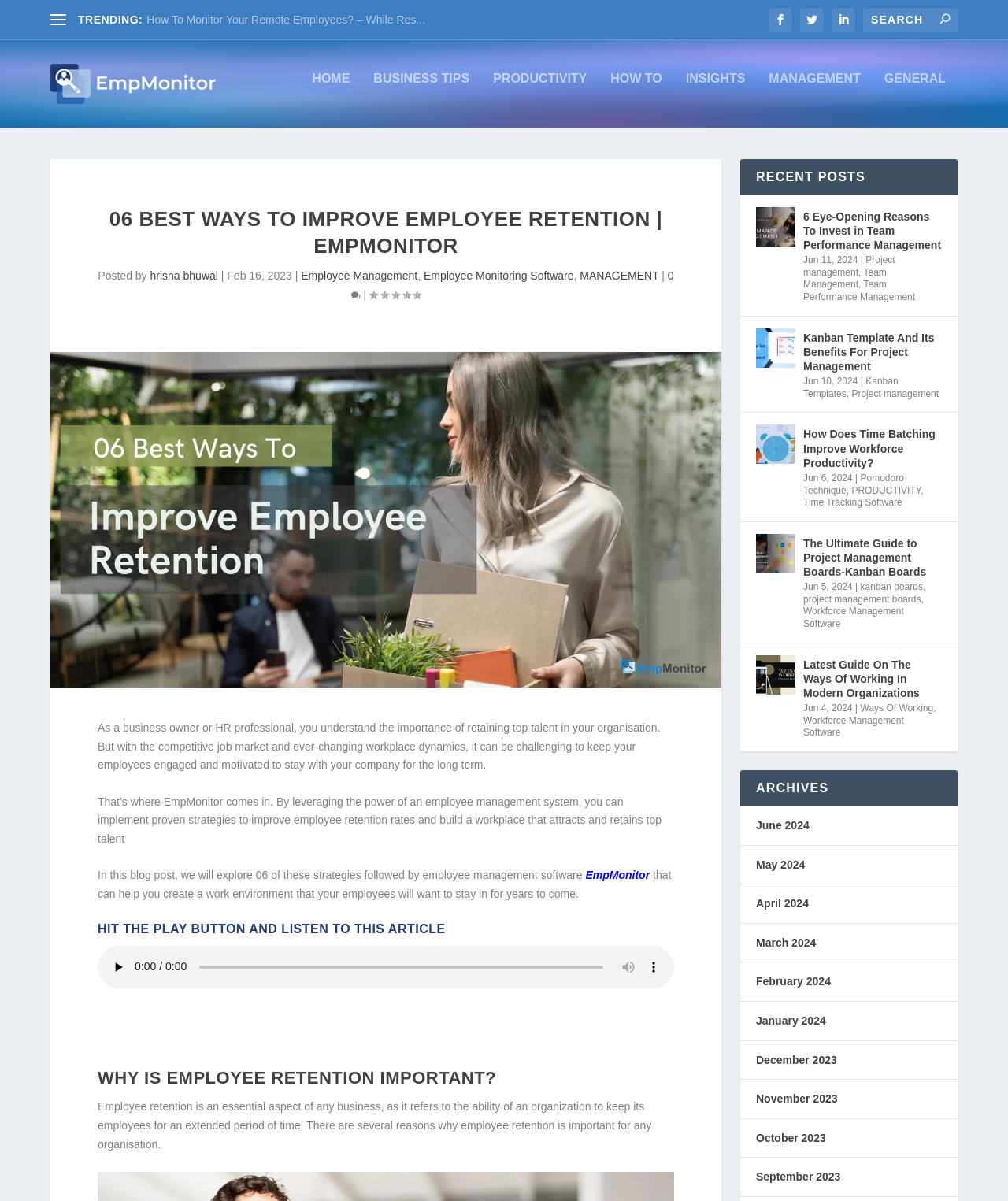Pinpoint the bounding box coordinates of the area that should be clicked to complete the following instruction: "Read the article about team performance management". The coordinates must be given as four float numbers between 0 and 1, i.e., [left, top, right, bottom].

[0.797, 0.181, 0.934, 0.221]